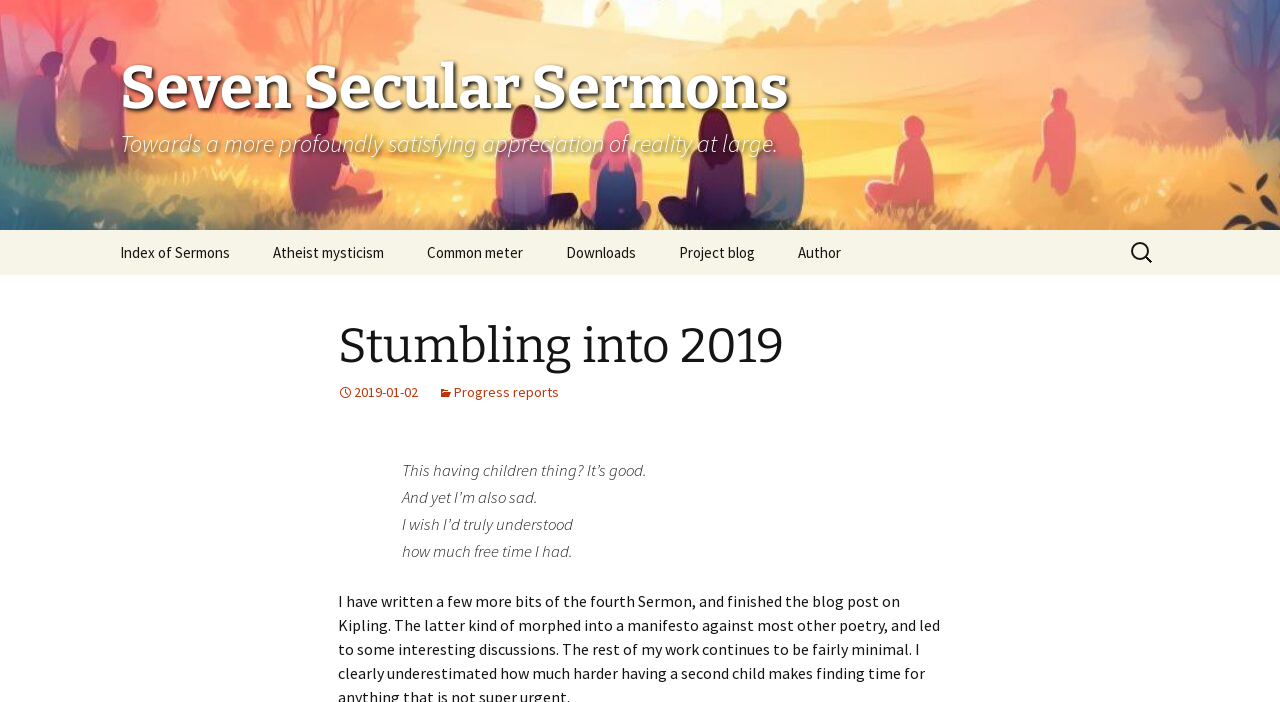Identify the bounding box coordinates of the clickable region required to complete the instruction: "Search for something". The coordinates should be given as four float numbers within the range of 0 and 1, i.e., [left, top, right, bottom].

[0.88, 0.329, 0.906, 0.39]